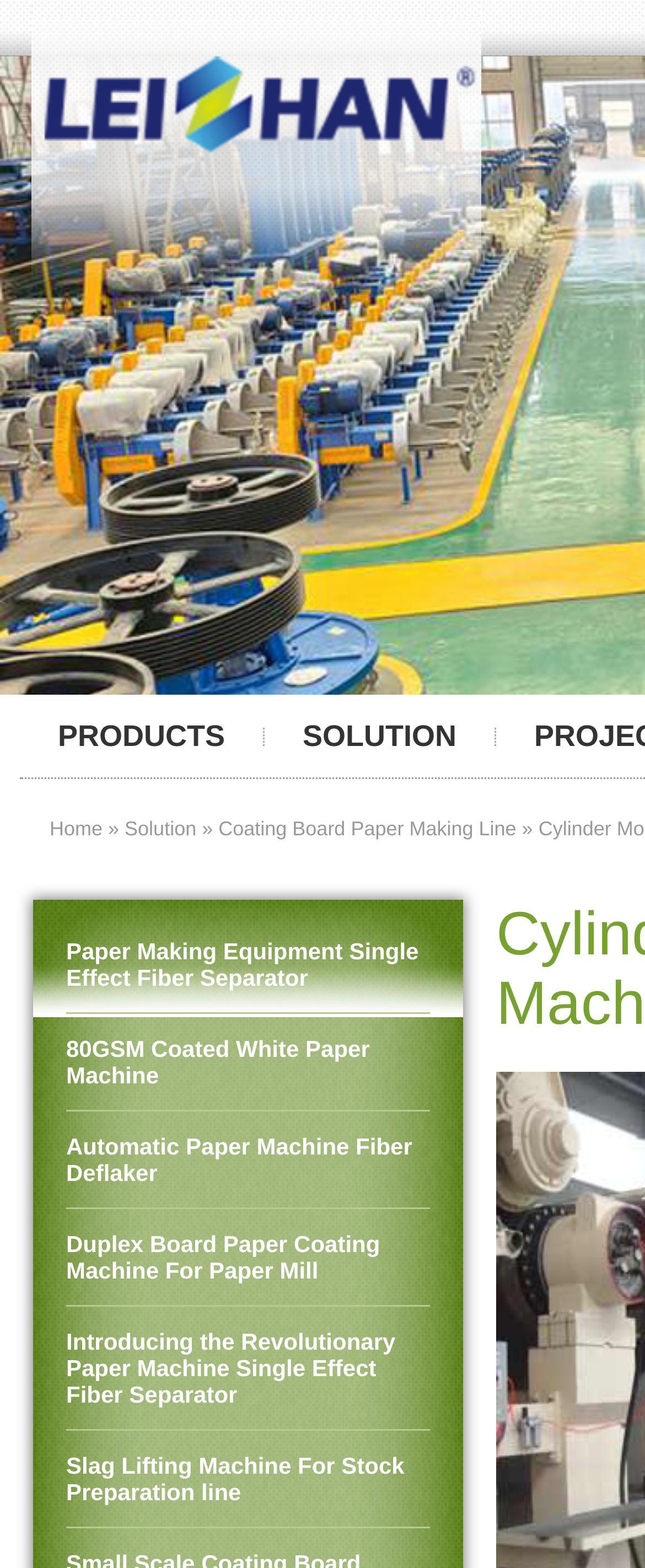Could you locate the bounding box coordinates for the section that should be clicked to accomplish this task: "go to products page".

[0.031, 0.443, 0.408, 0.496]